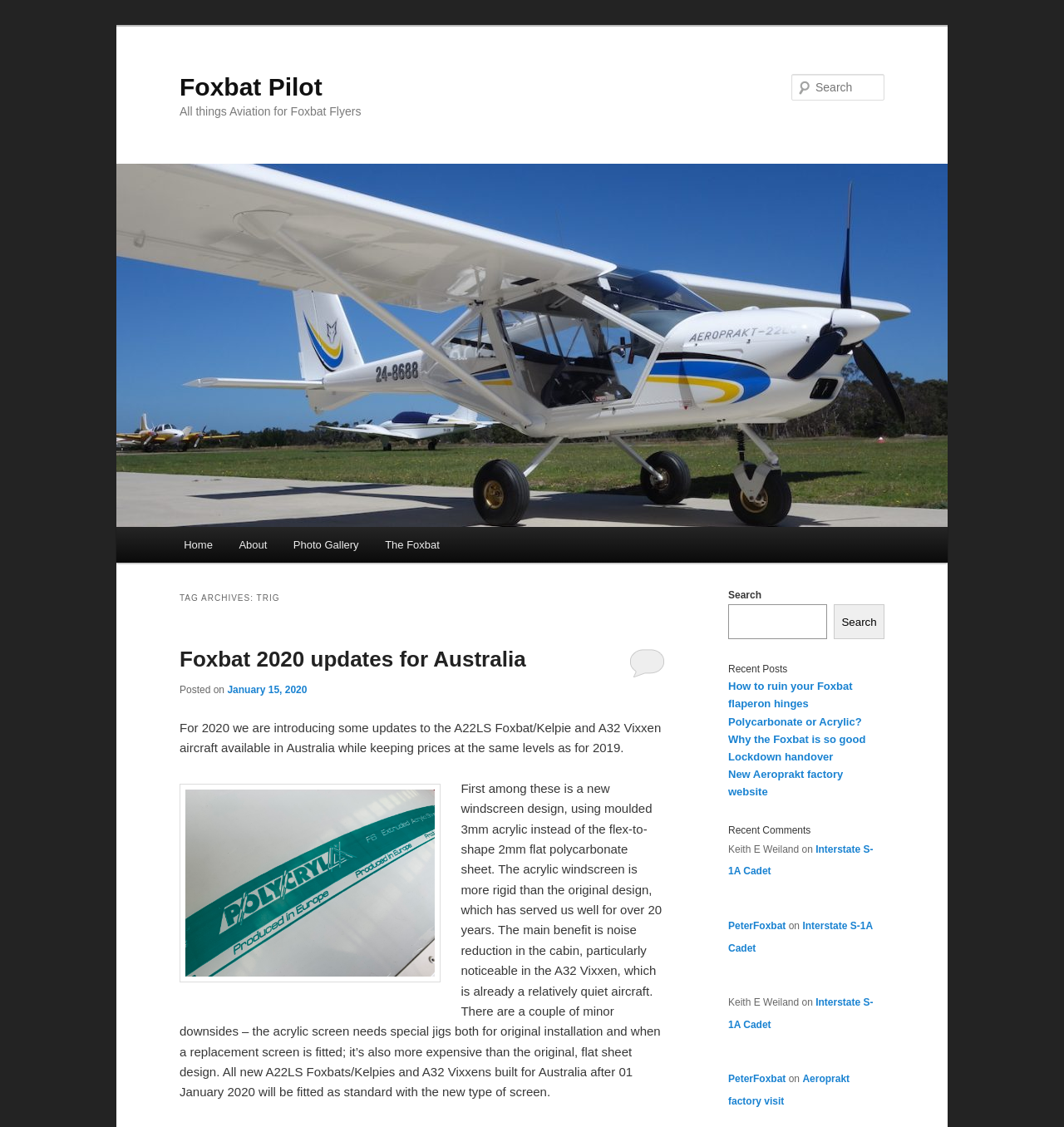Based on the provided description, "New Aeroprakt factory website", find the bounding box of the corresponding UI element in the screenshot.

[0.684, 0.681, 0.792, 0.708]